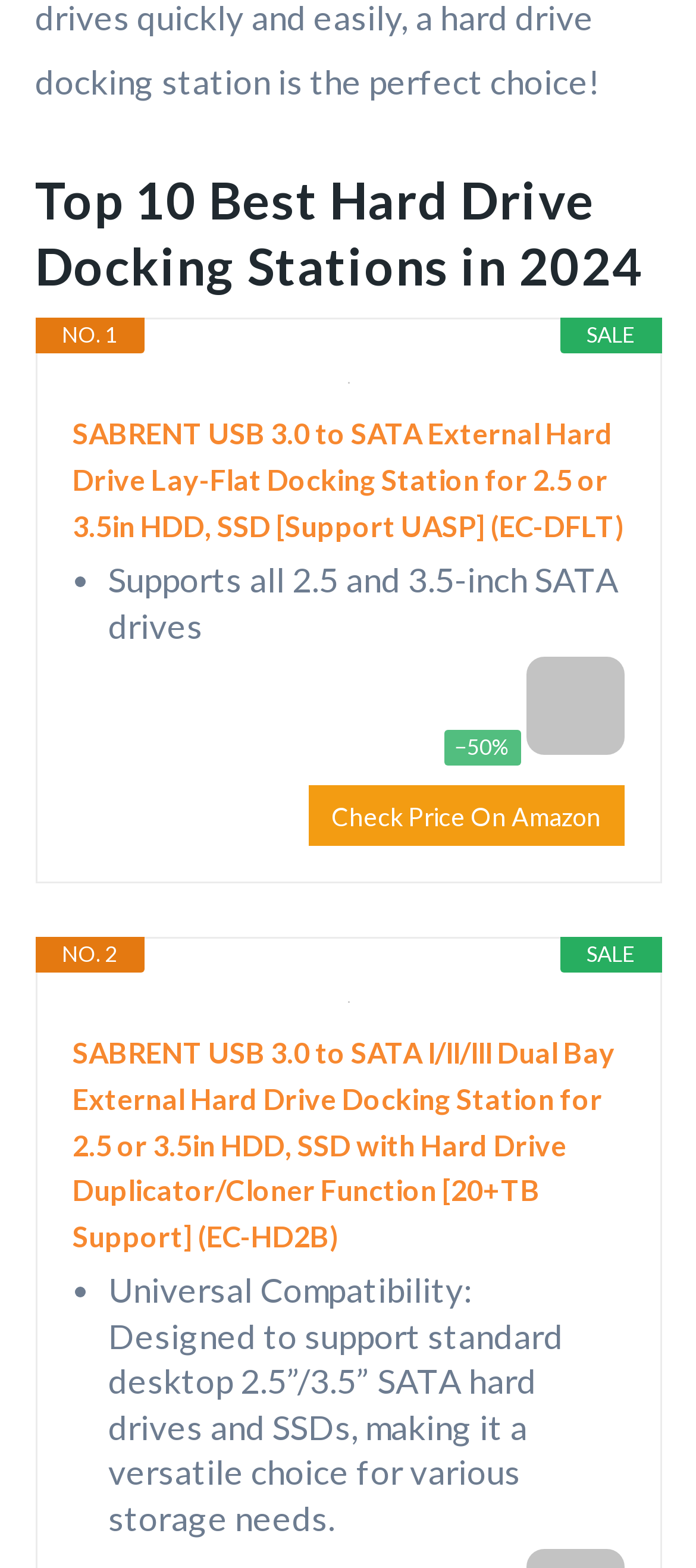Please provide the bounding box coordinates in the format (top-left x, top-left y, bottom-right x, bottom-right y). Remember, all values are floating point numbers between 0 and 1. What is the bounding box coordinate of the region described as: Check Price On Amazon

[0.442, 0.298, 0.896, 0.337]